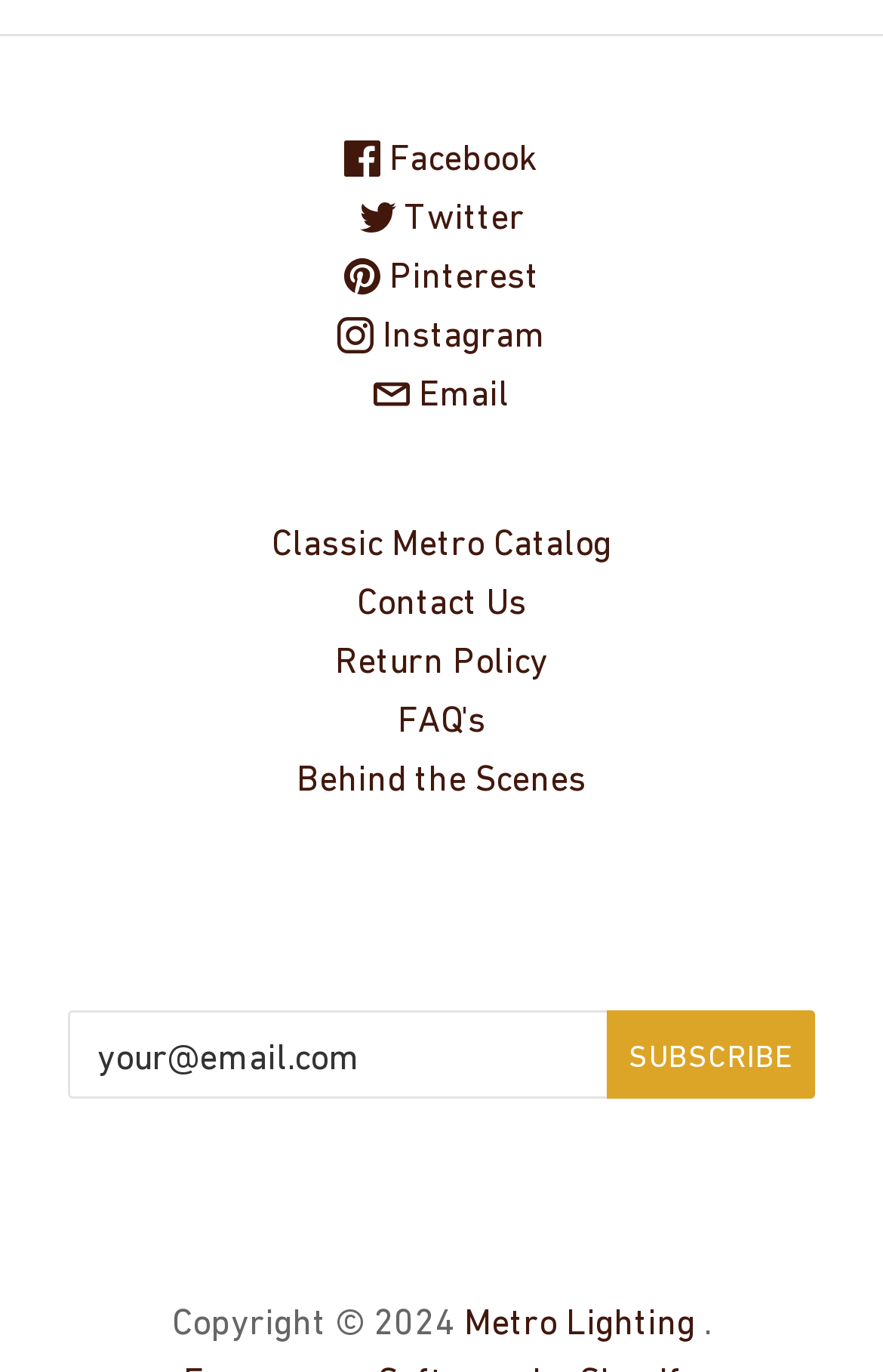What is the text on the 'Subscribe' button?
Please respond to the question with a detailed and informative answer.

I found the 'Subscribe' button on the webpage, which has the text 'SUBSCRIBE' on it.